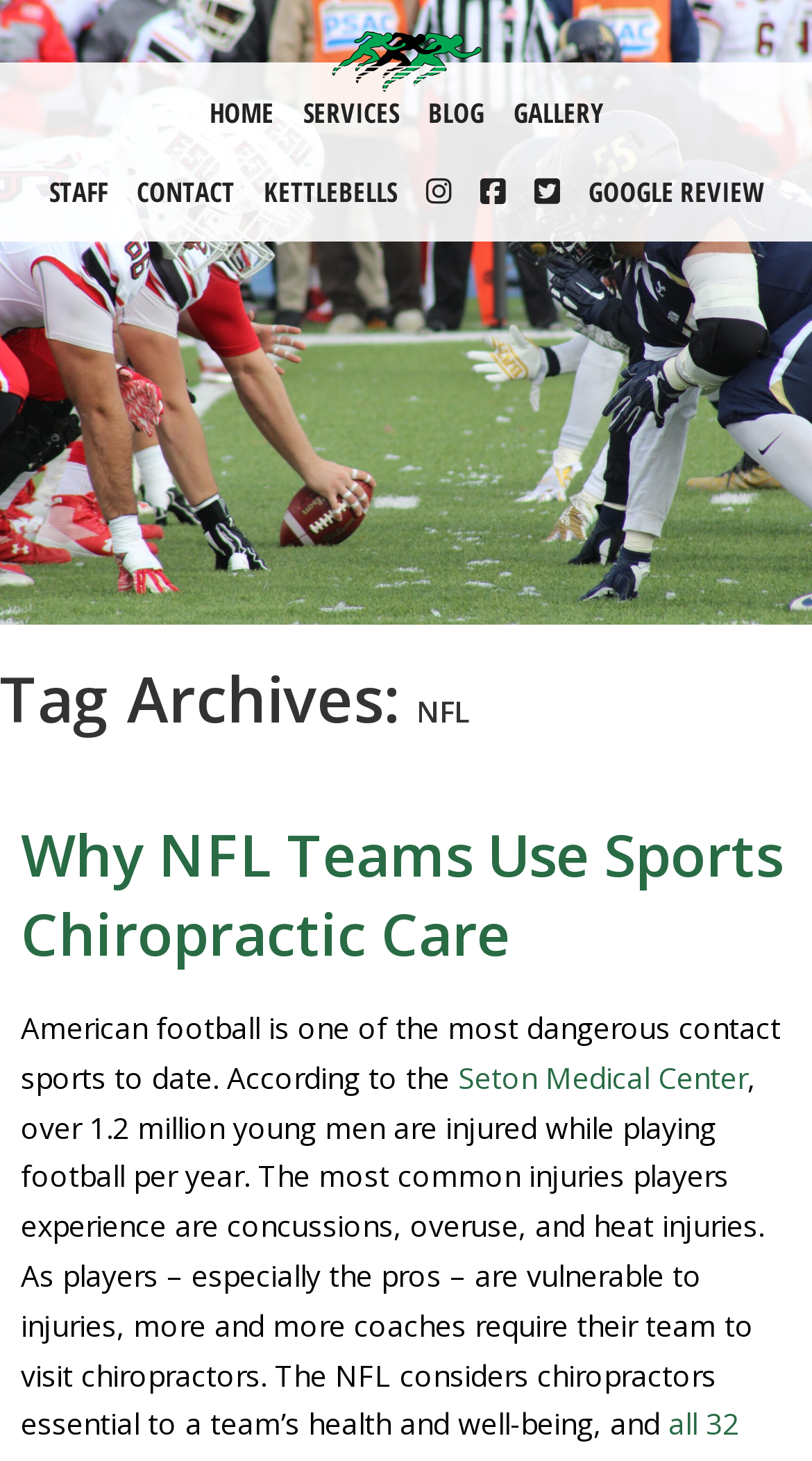Given the element description, predict the bounding box coordinates in the format (top-left x, top-left y, bottom-right x, bottom-right y). Make sure all values are between 0 and 1. Here is the element description: Google Review

[0.712, 0.104, 0.953, 0.158]